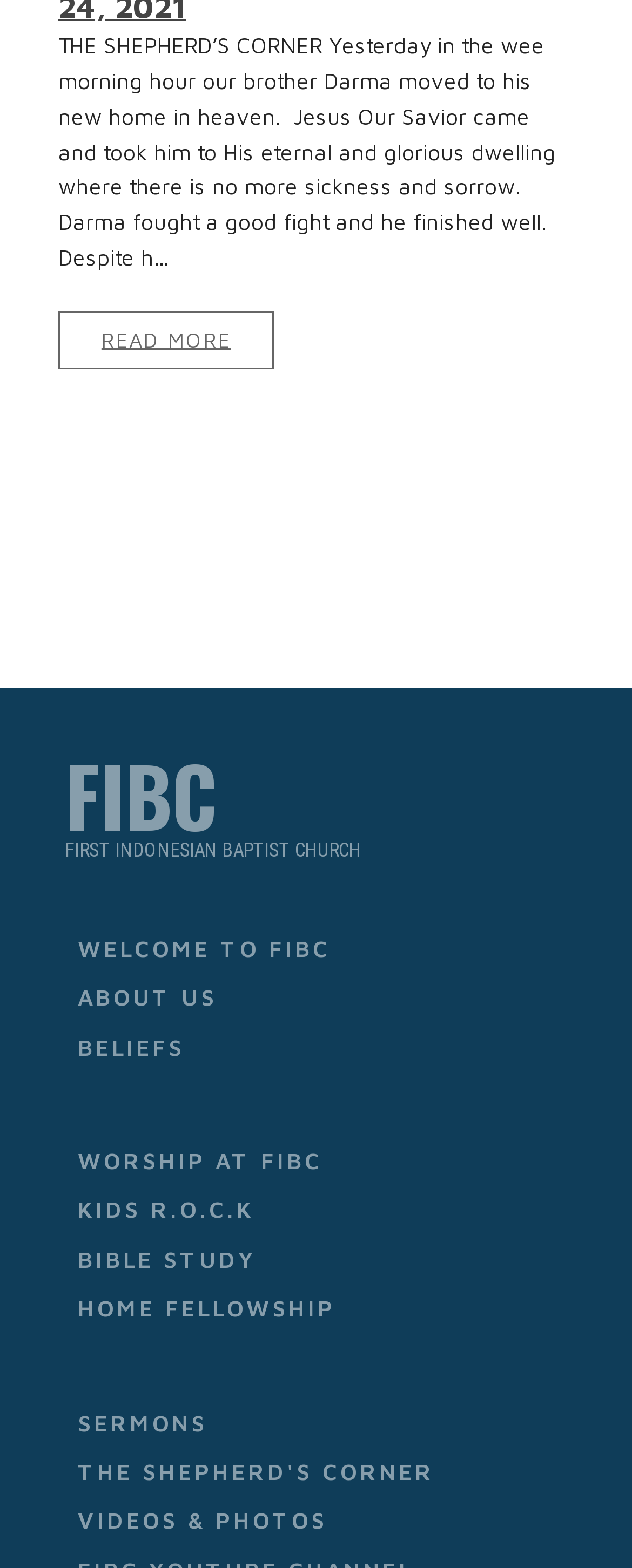Provide a one-word or short-phrase response to the question:
What is the title of the article about Darma?

THE SHEPHERD'S CORNER